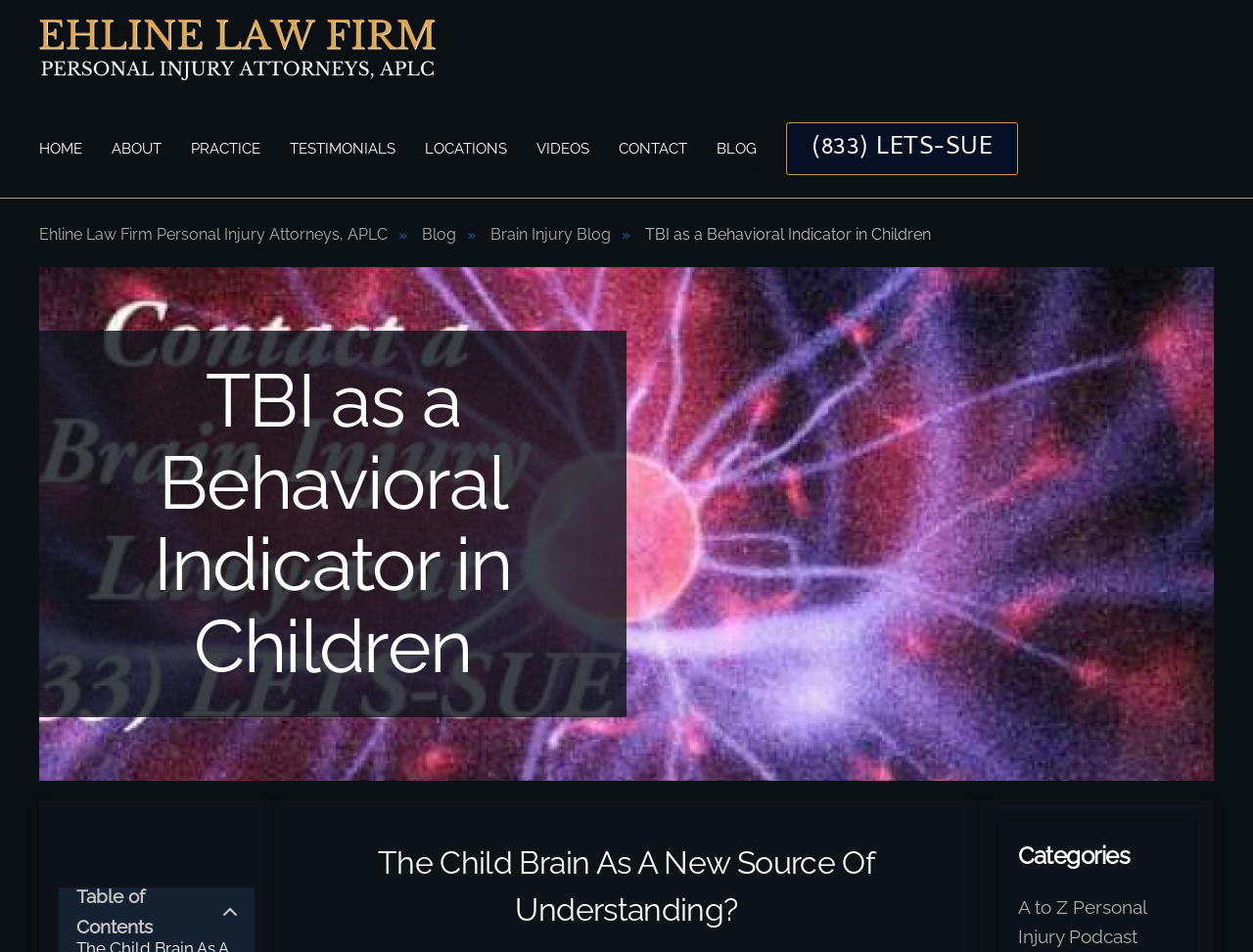How many main navigation buttons are there?
Using the information from the image, answer the question thoroughly.

I counted the number of main navigation buttons by looking at the buttons with 'hasPopup: menu' property, which are 'ABOUT', 'PRACTICE', 'LOCATIONS', 'VIDEOS', 'BLOG', and the links 'HOME' and 'CONTACT'.